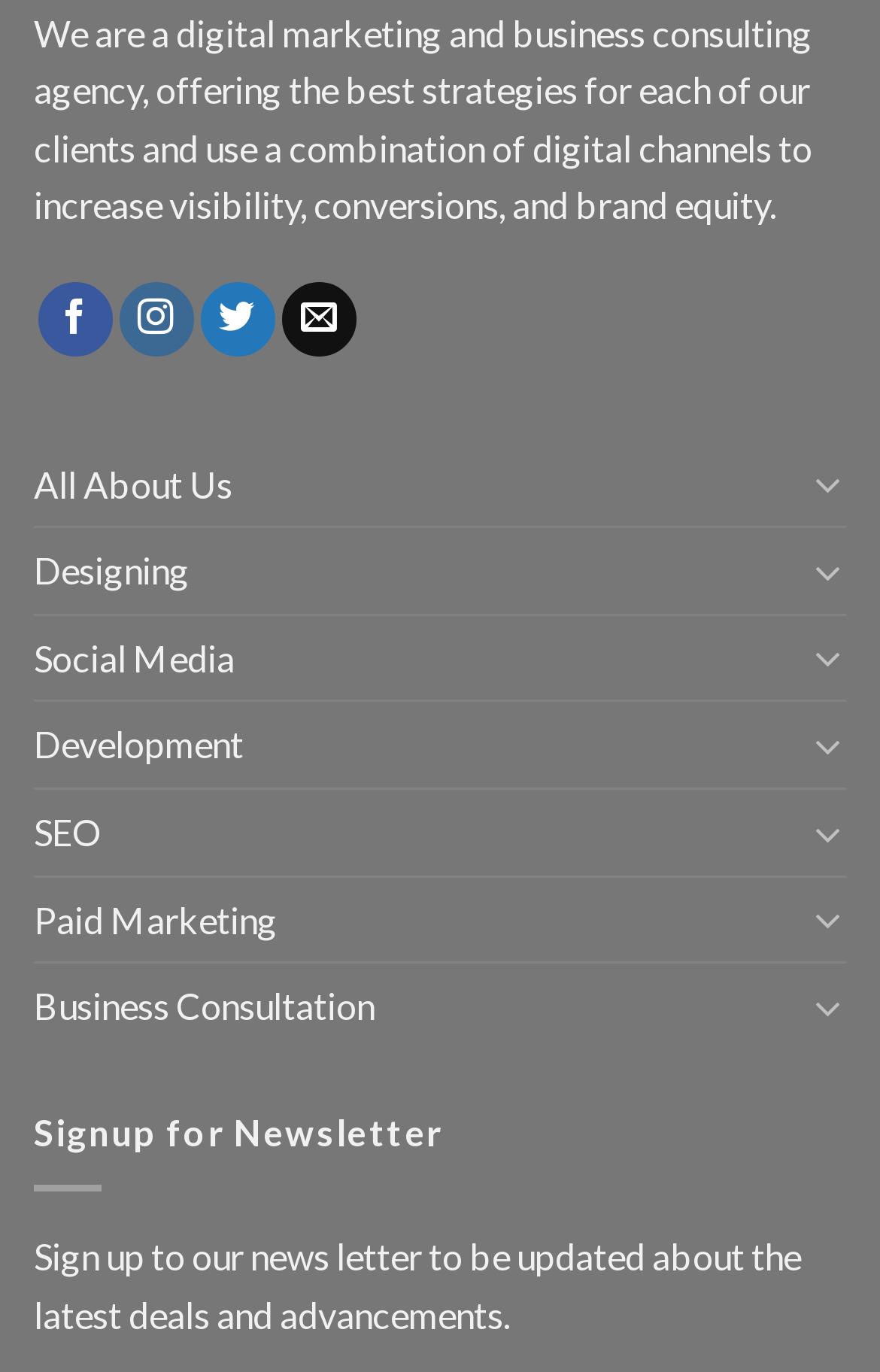How many social media links are available?
Based on the screenshot, give a detailed explanation to answer the question.

By examining the link elements with OCR text '', '', '', and '', it can be determined that there are 4 social media links available.